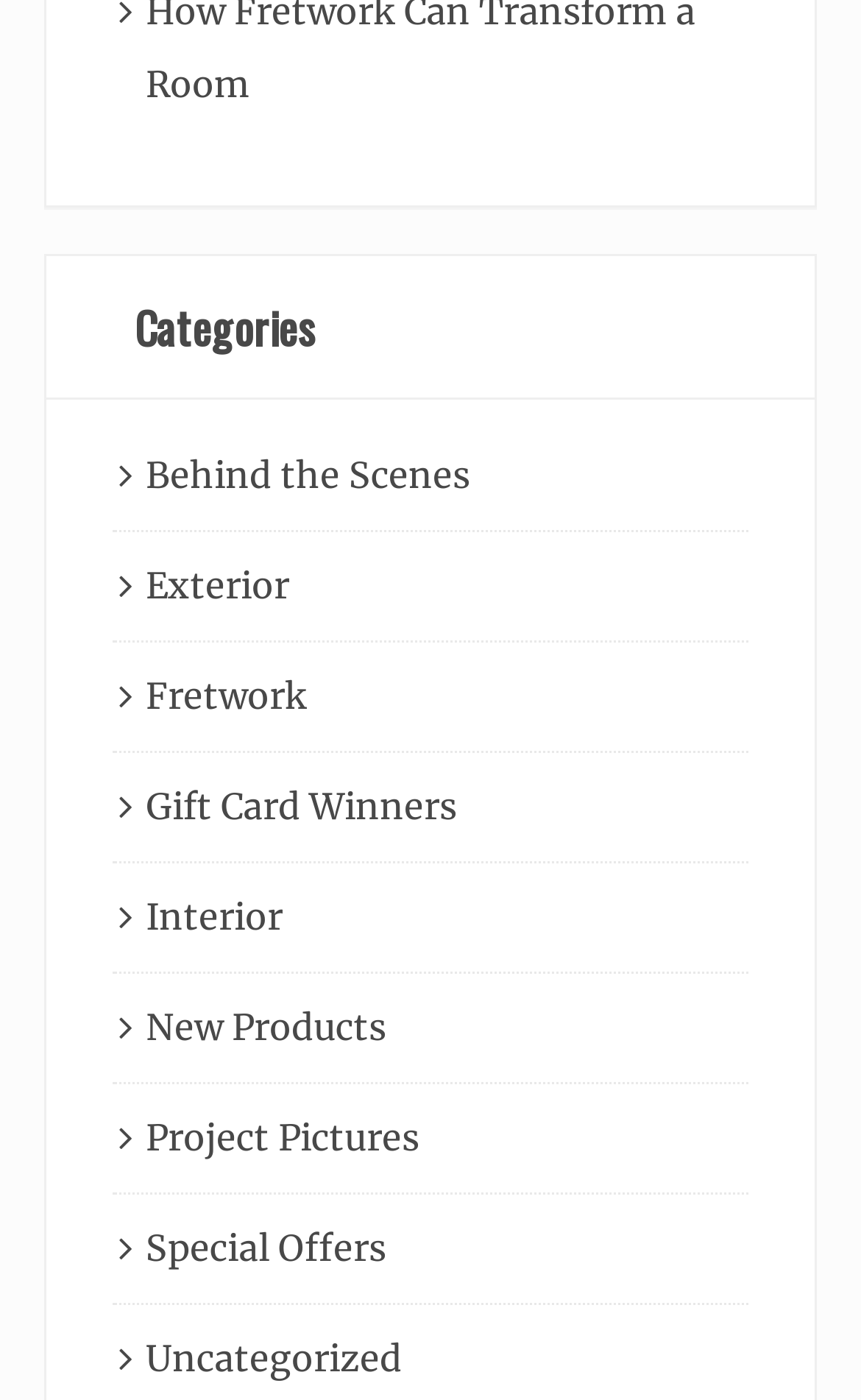Determine the bounding box coordinates of the clickable element to achieve the following action: 'check Fretwork'. Provide the coordinates as four float values between 0 and 1, formatted as [left, top, right, bottom].

[0.169, 0.48, 0.356, 0.512]